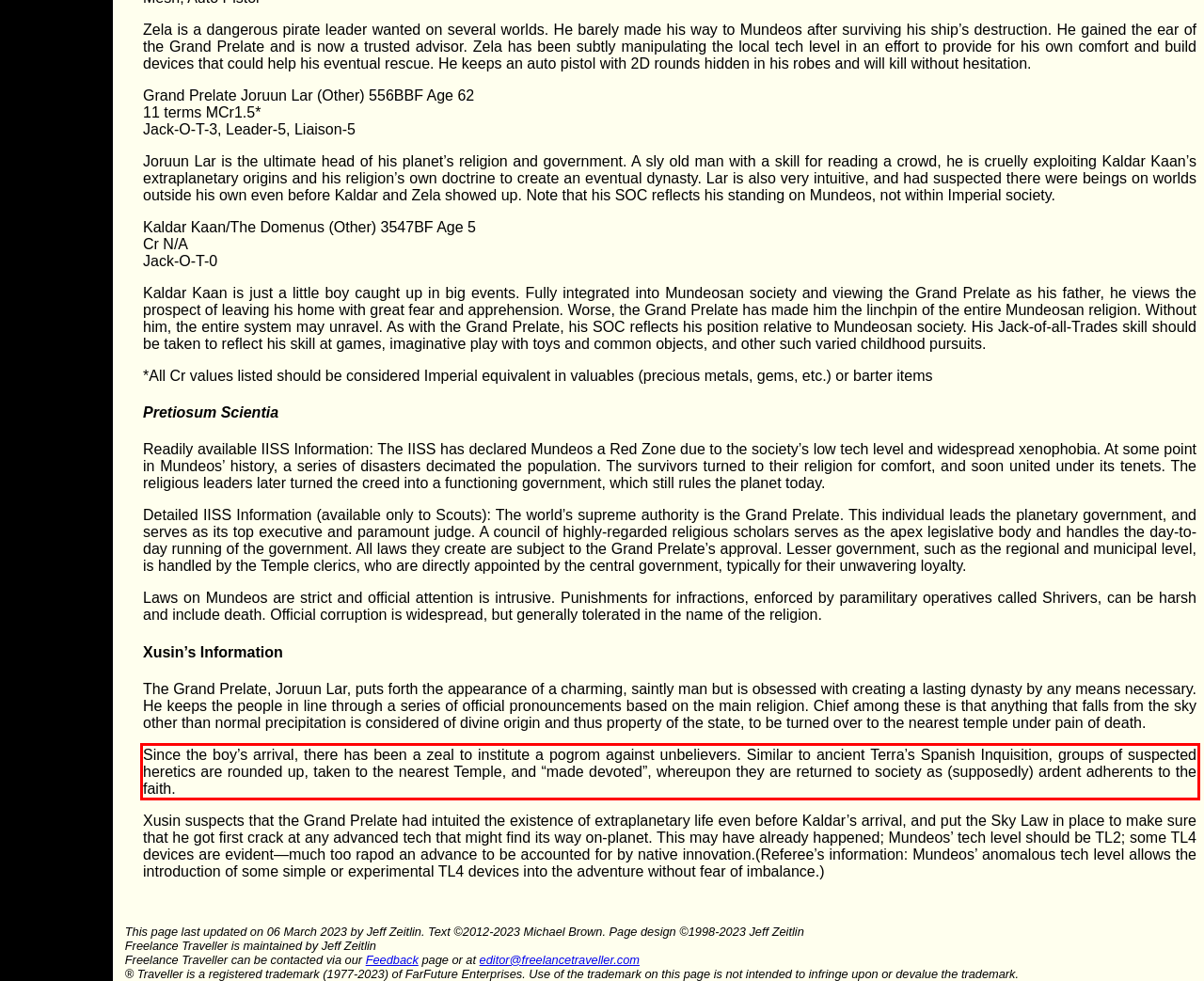Given a screenshot of a webpage containing a red rectangle bounding box, extract and provide the text content found within the red bounding box.

Since the boy’s arrival, there has been a zeal to institute a pogrom against unbelievers. Similar to ancient Terra’s Spanish Inquisition, groups of suspected heretics are rounded up, taken to the nearest Temple, and “made devoted”, whereupon they are returned to society as (supposedly) ardent adherents to the faith.